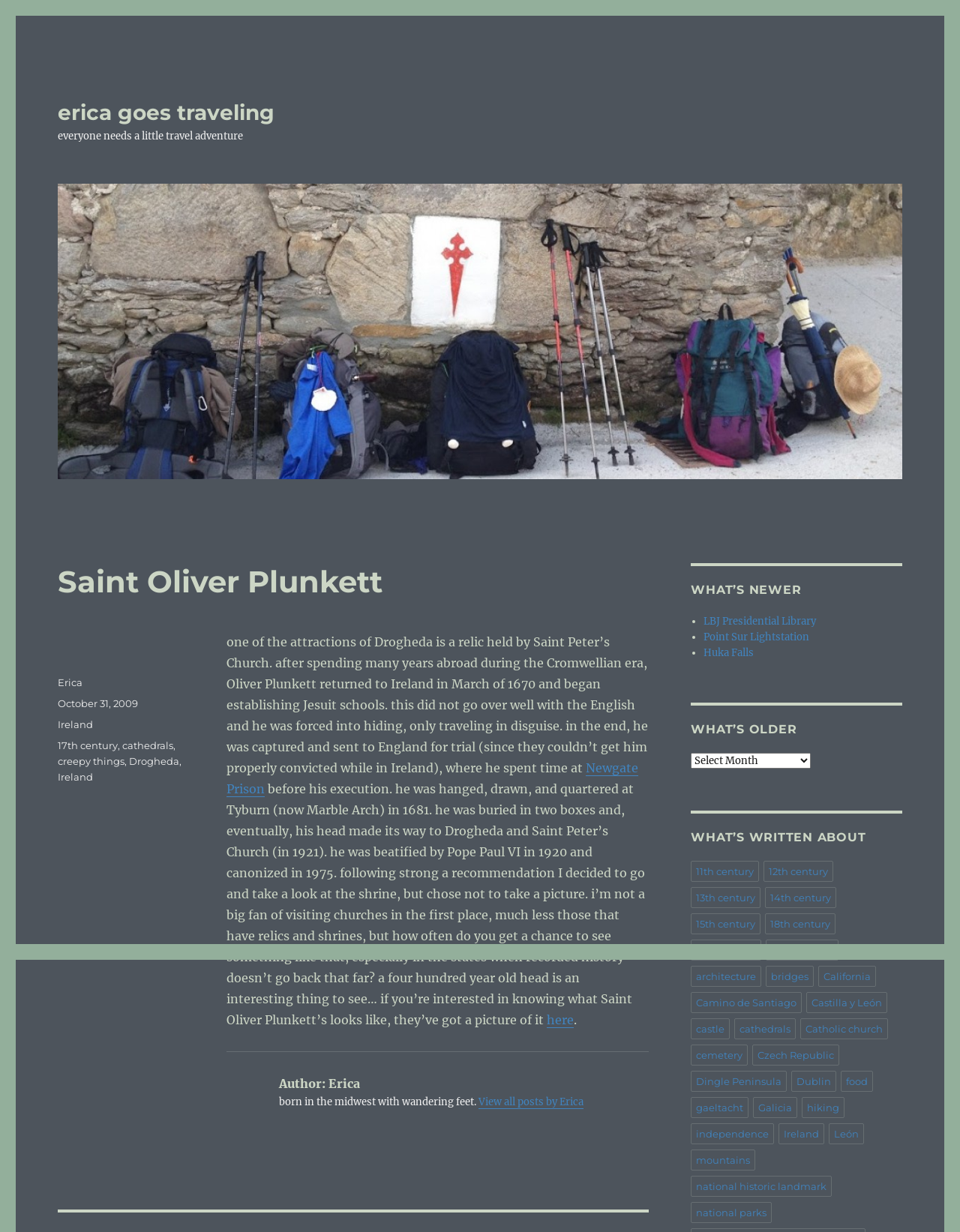Pinpoint the bounding box coordinates of the area that must be clicked to complete this instruction: "Click the link to view all posts by Erica".

[0.499, 0.889, 0.608, 0.9]